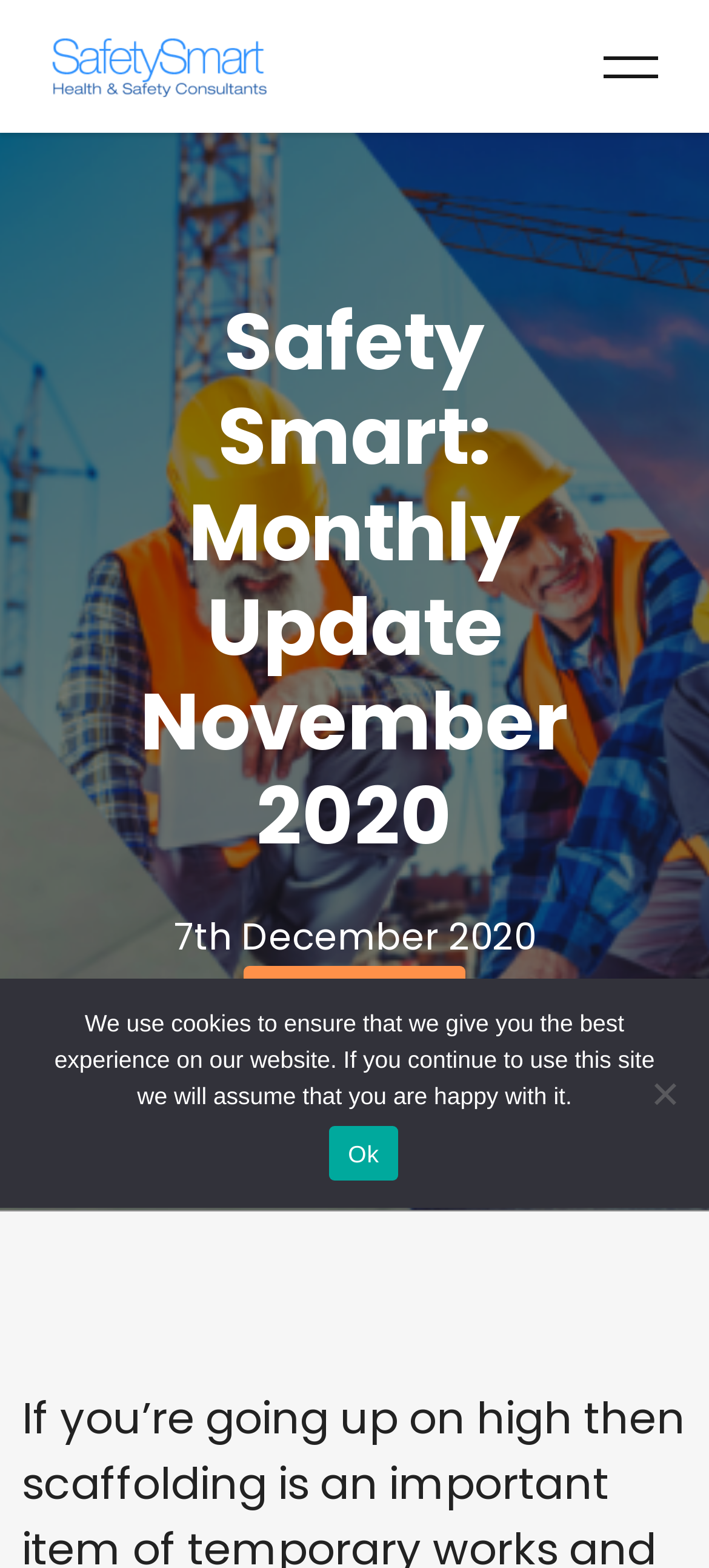From the webpage screenshot, predict the bounding box of the UI element that matches this description: "alt="Safety Smart Logo"".

[0.072, 0.009, 0.379, 0.075]